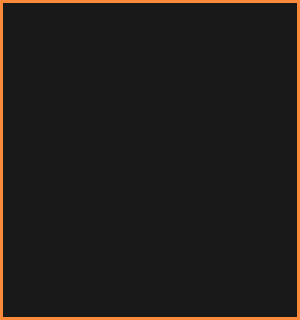What is the importance of quality emphasized in the message?
Please answer using one word or phrase, based on the screenshot.

Pet nutrition